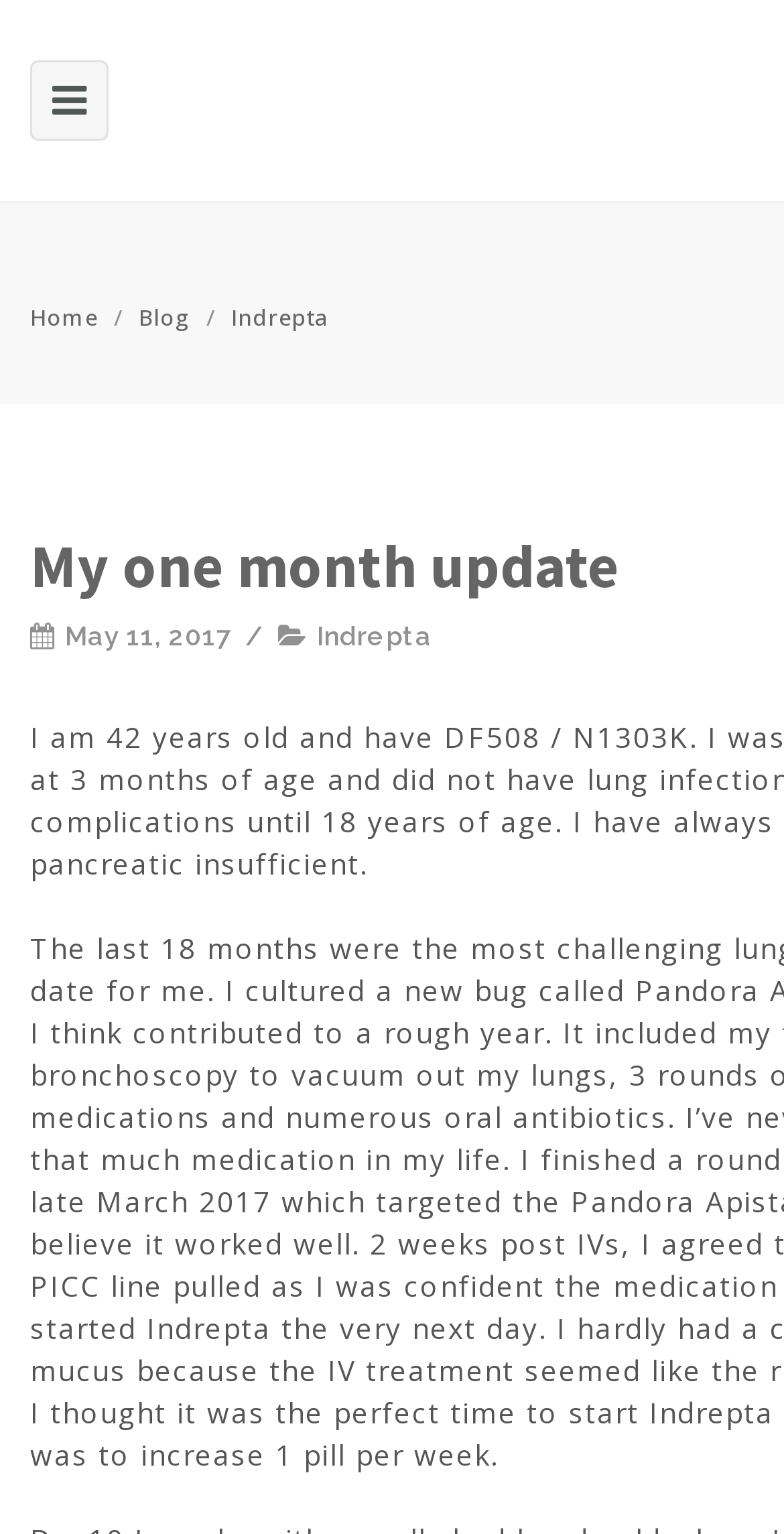Describe the entire webpage, focusing on both content and design.

The webpage is titled "My one month update – Sharktank Research Foundation". At the top left, there is a navigation menu consisting of three links: "Home", "Blog", and "Indrepta", separated by forward slashes. 

Below the navigation menu, there is a timestamp "May 11, 2017" on the left, followed by another "Indrepta" link on the right.